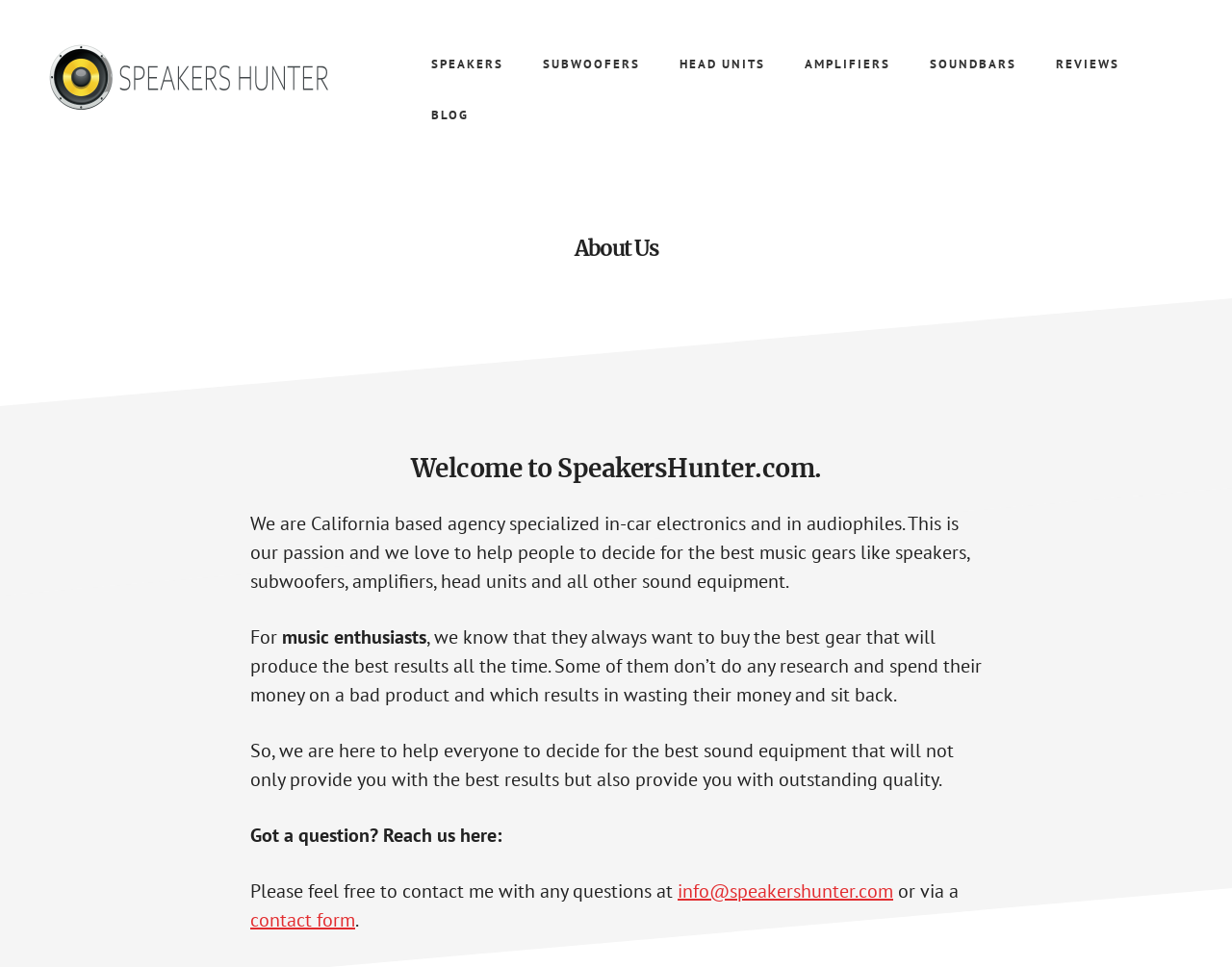How can users contact the website?
Please utilize the information in the image to give a detailed response to the question.

Users can contact the website via email by sending a message to 'info@speakershunter.com', as mentioned in the text. Additionally, users can also contact the website through a contact form, as mentioned in the link 'contact form'.